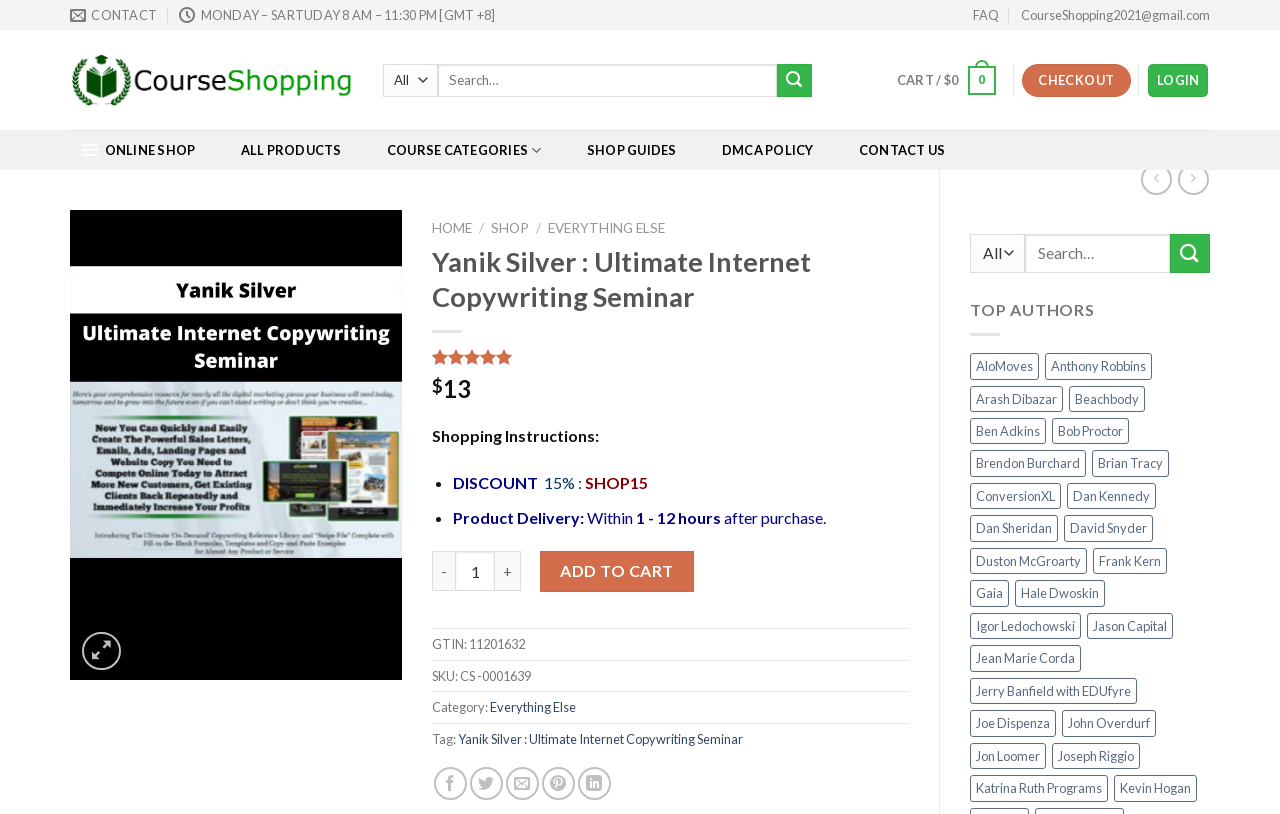Extract the bounding box of the UI element described as: "Add to cart".

[0.422, 0.677, 0.542, 0.727]